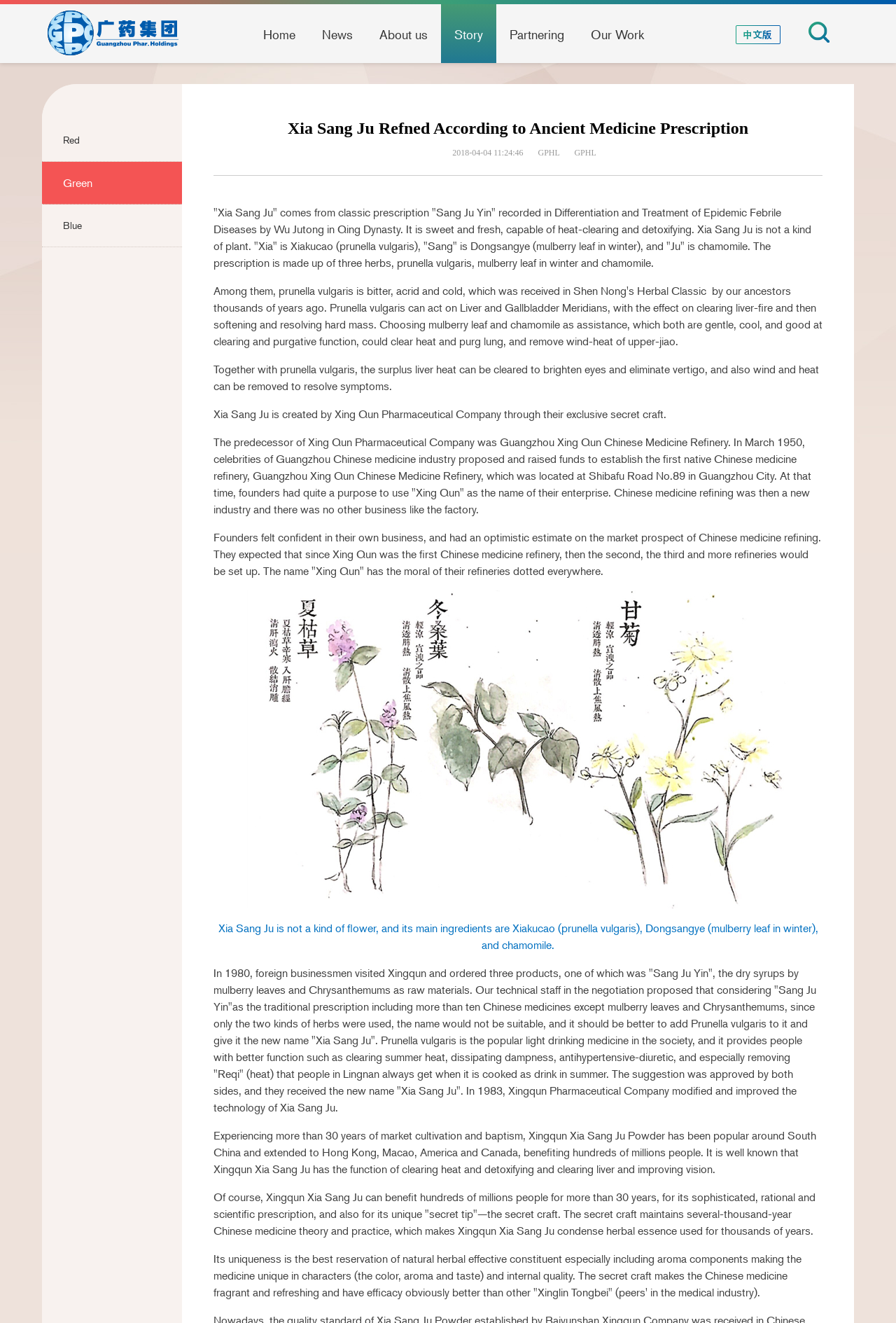Find the bounding box of the web element that fits this description: "Our Work".

[0.645, 0.003, 0.734, 0.049]